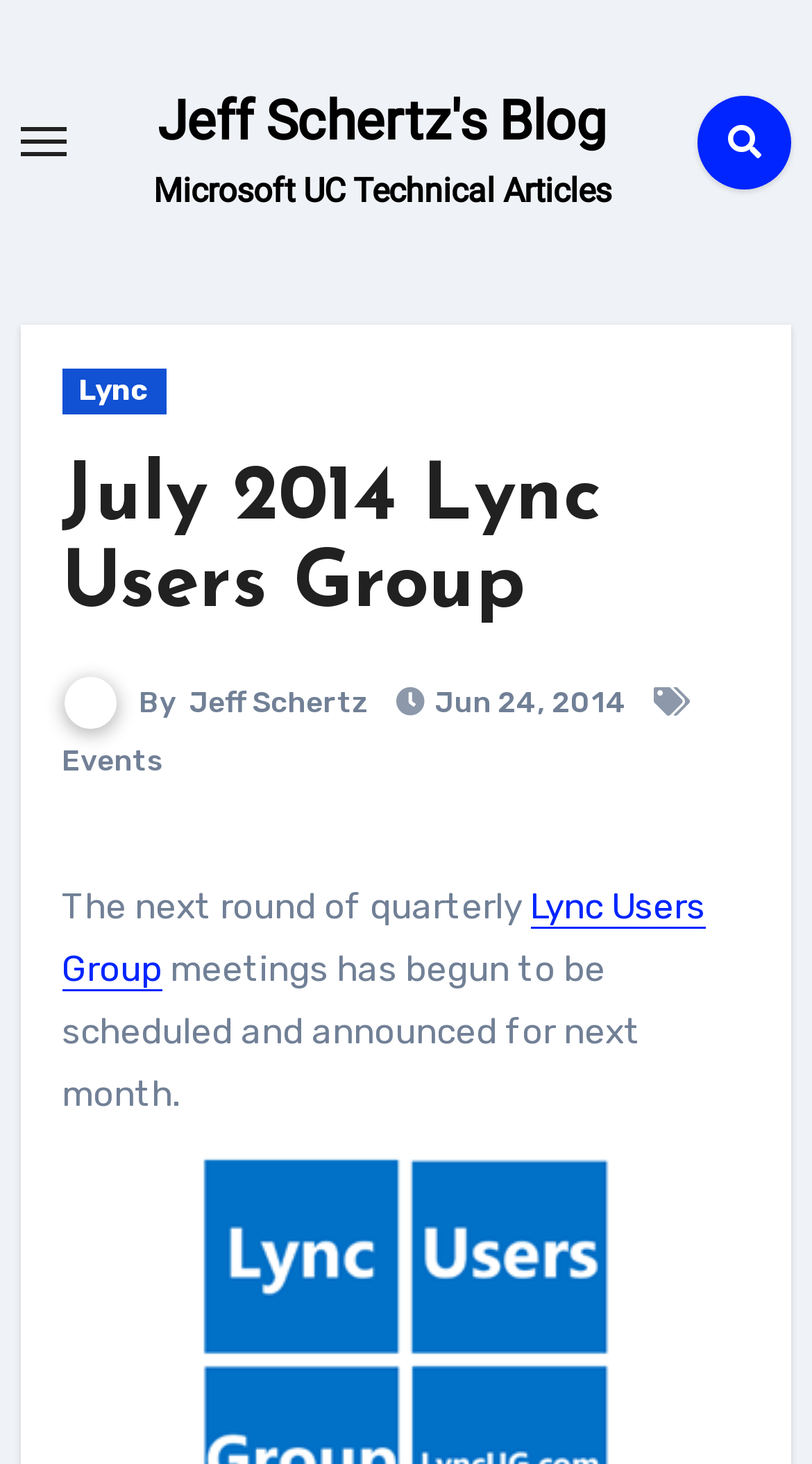Please identify the bounding box coordinates of the area I need to click to accomplish the following instruction: "View Lync Users Group".

[0.076, 0.252, 0.204, 0.283]